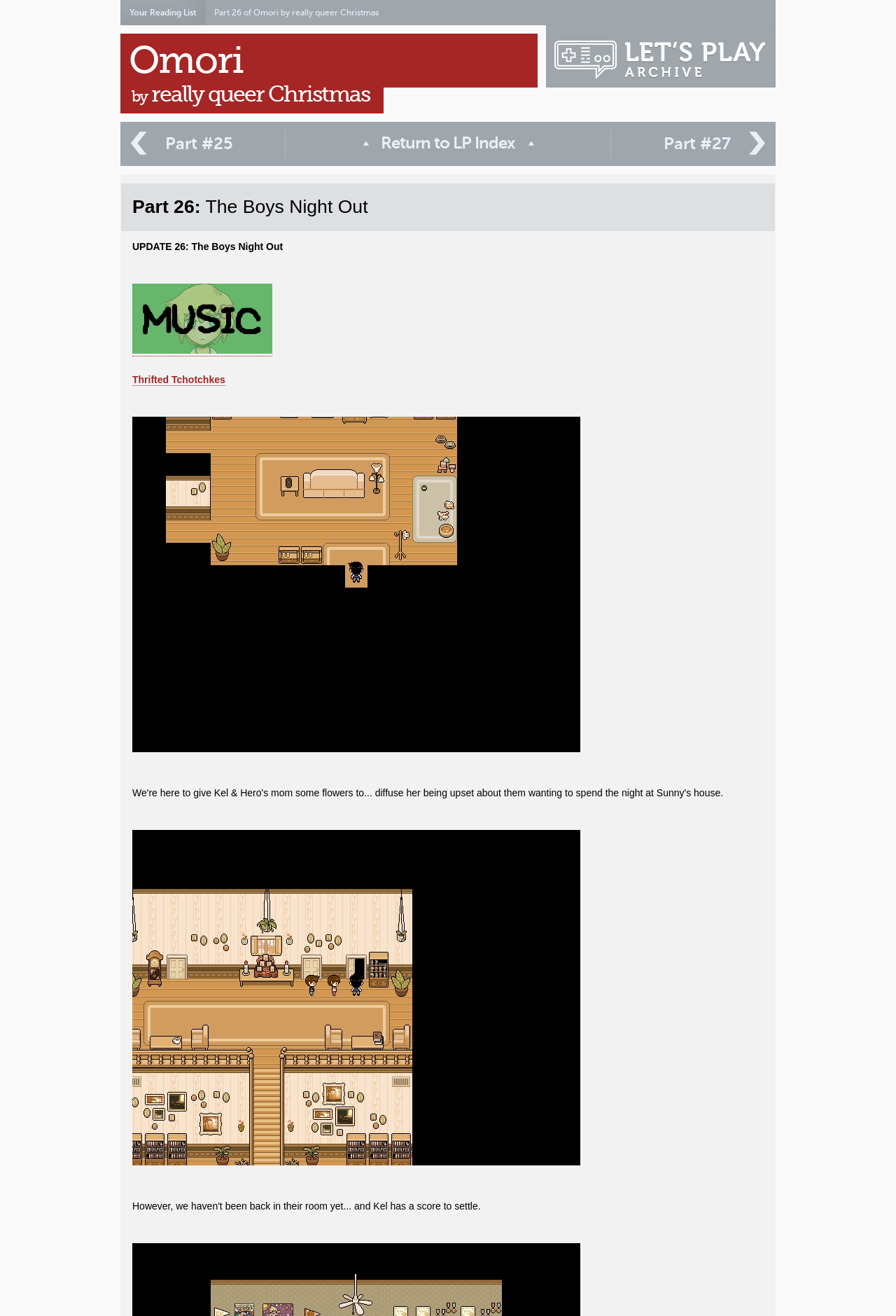Indicate the bounding box coordinates of the element that must be clicked to execute the instruction: "Proceed to Part 27". The coordinates should be given as four float numbers between 0 and 1, i.e., [left, top, right, bottom].

[0.7, 0.099, 0.856, 0.12]